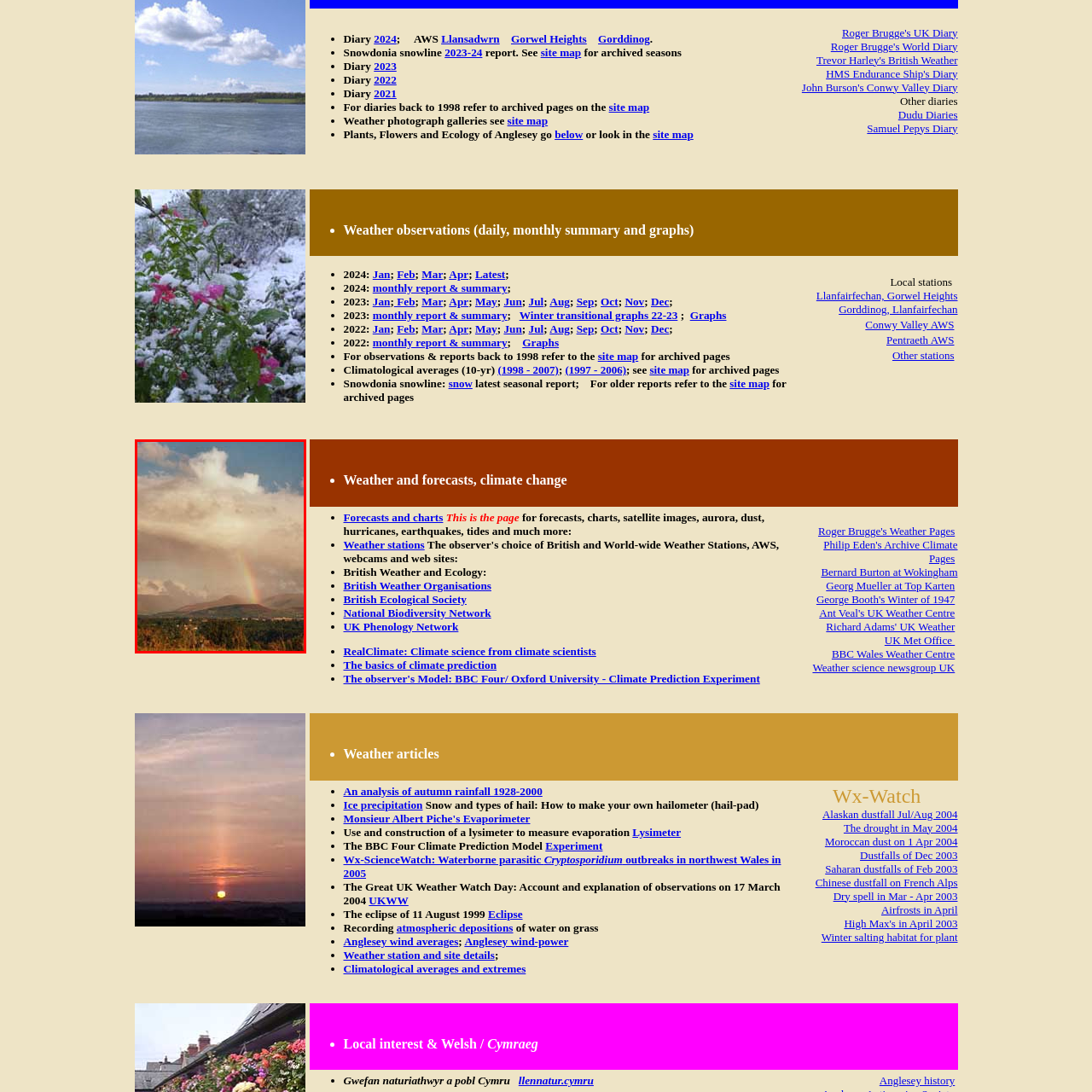What is the color of the landscape in the foreground?
Concentrate on the image bordered by the red bounding box and offer a comprehensive response based on the image details.

The caption describes the landscape in the foreground as 'lush greenery', which implies that the dominant color of the landscape is green.